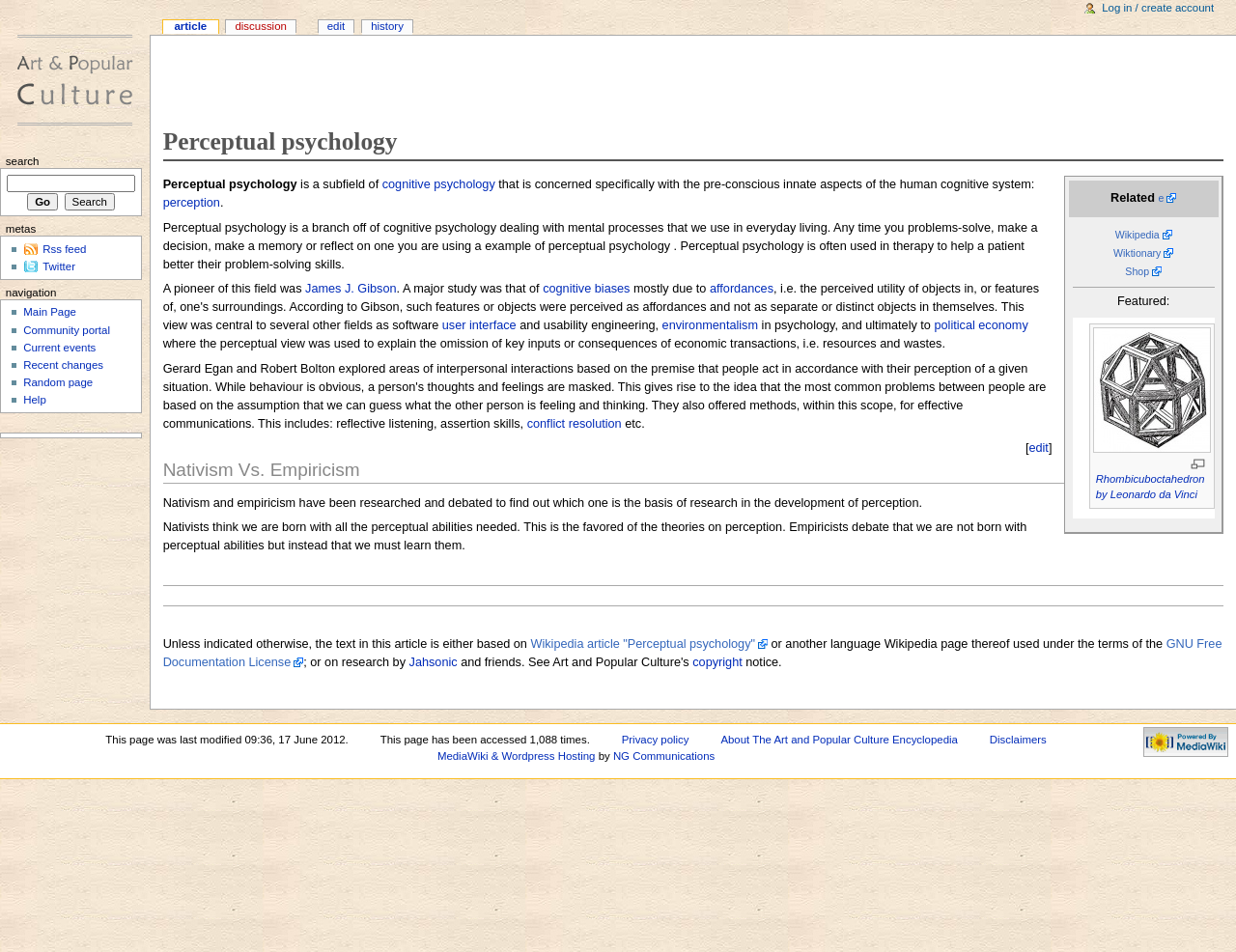Given the element description, predict the bounding box coordinates in the format (top-left x, top-left y, bottom-right x, bottom-right y). Make sure all values are between 0 and 1. Here is the element description: Wikipedia

[0.902, 0.24, 0.948, 0.252]